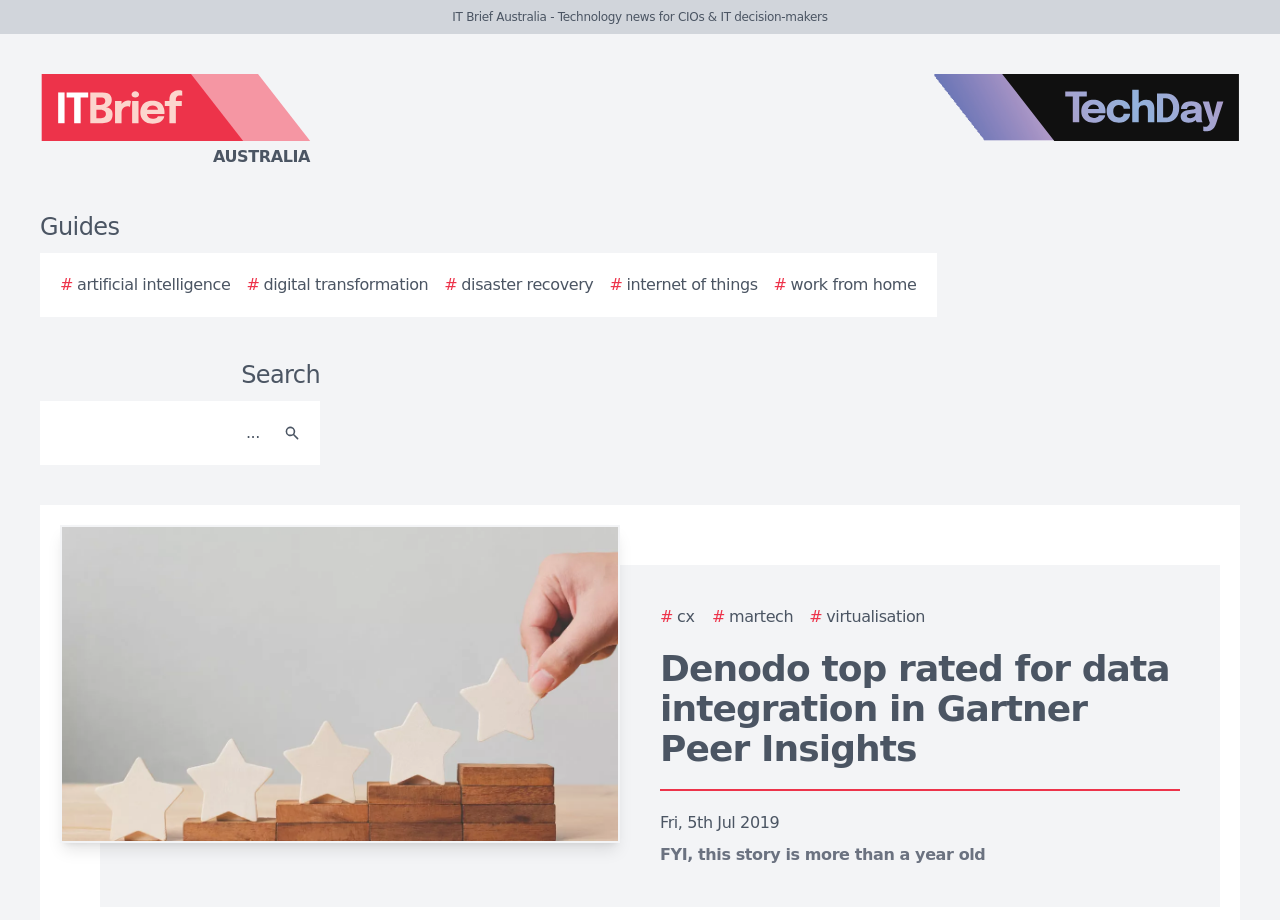Identify the bounding box for the described UI element: "aria-label="Search" name="search" placeholder="..."".

[0.038, 0.445, 0.212, 0.497]